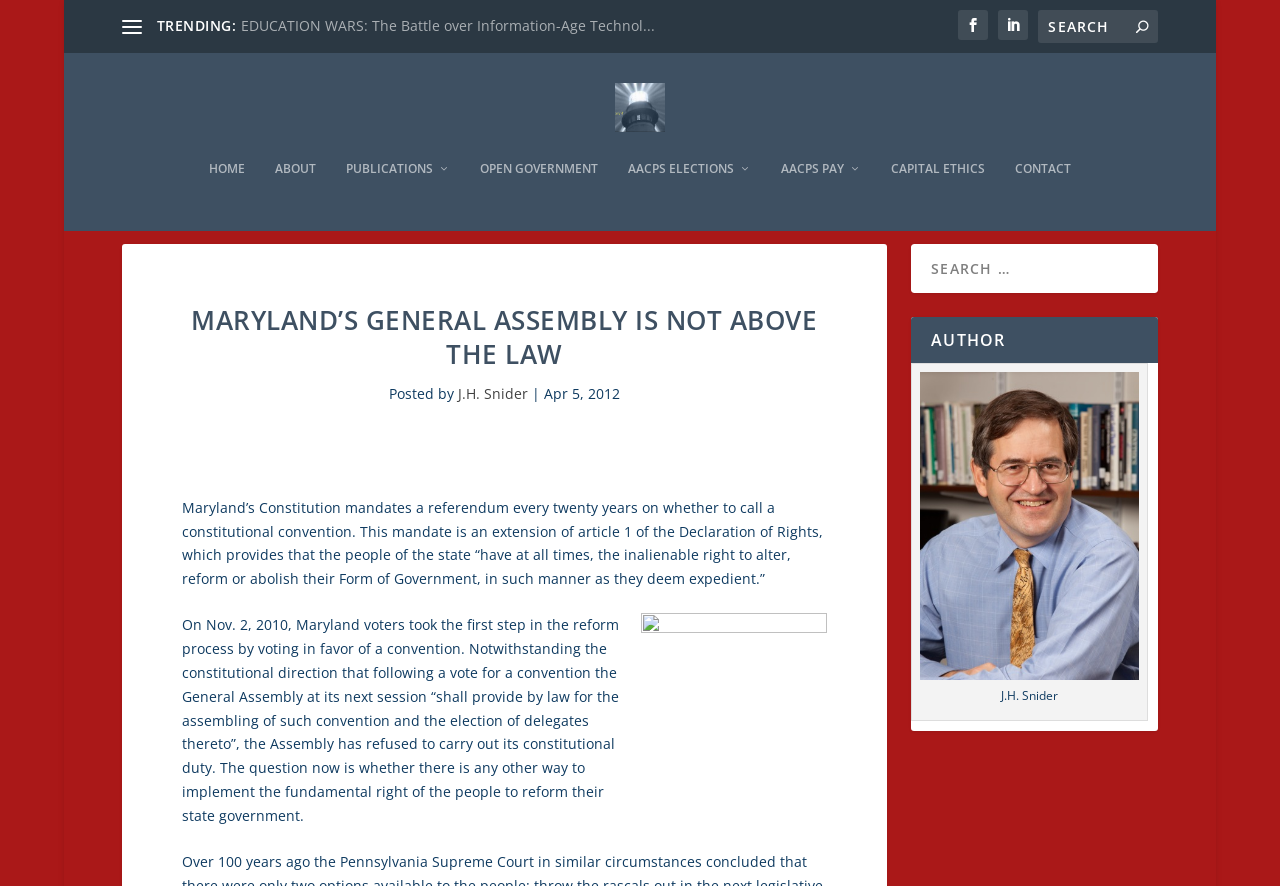Provide a short answer to the following question with just one word or phrase: What is the name of the website?

eLighthouse.info